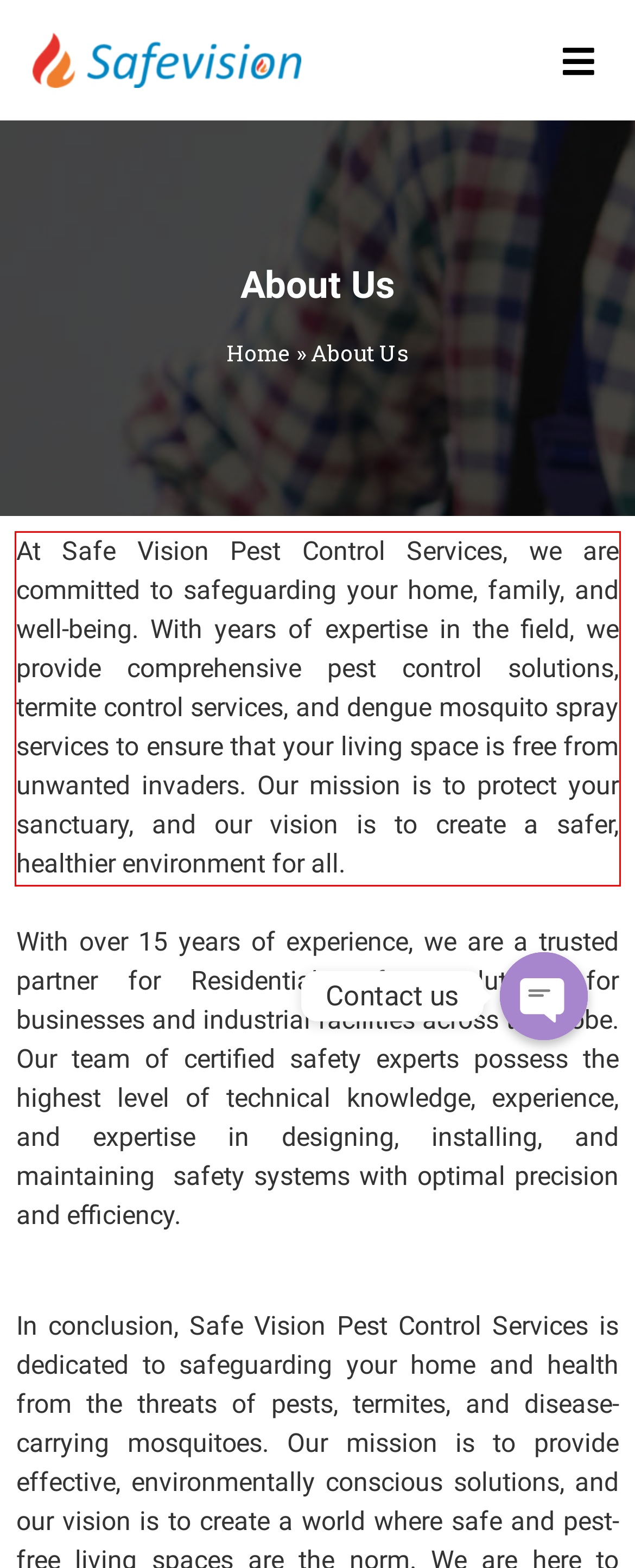Given a webpage screenshot, identify the text inside the red bounding box using OCR and extract it.

At Safe Vision Pest Control Services, we are committed to safeguarding your home, family, and well-being. With years of expertise in the field, we provide comprehensive pest control solutions, termite control services, and dengue mosquito spray services to ensure that your living space is free from unwanted invaders. Our mission is to protect your sanctuary, and our vision is to create a safer, healthier environment for all.